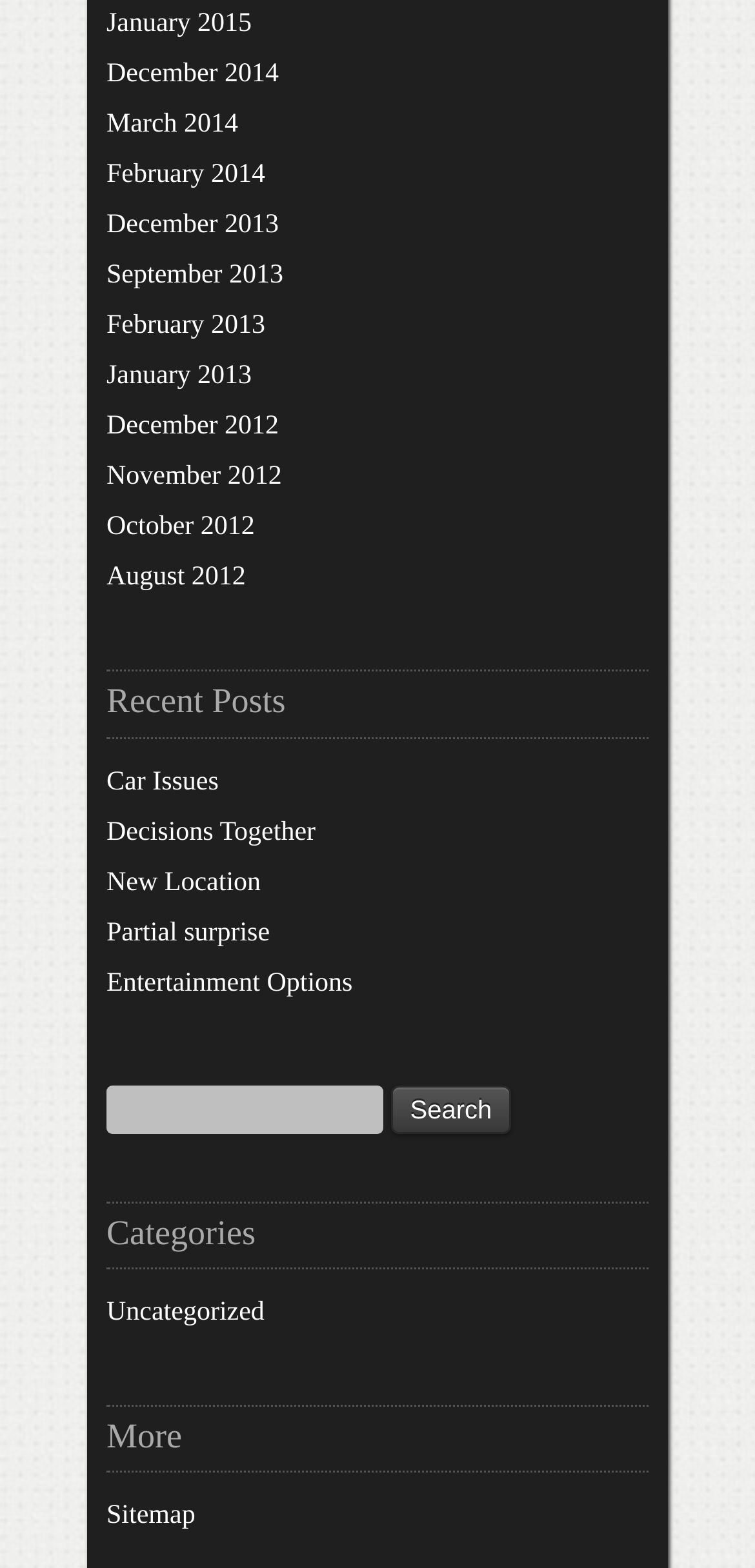Determine the bounding box coordinates of the target area to click to execute the following instruction: "Search for something."

[0.141, 0.692, 0.509, 0.723]